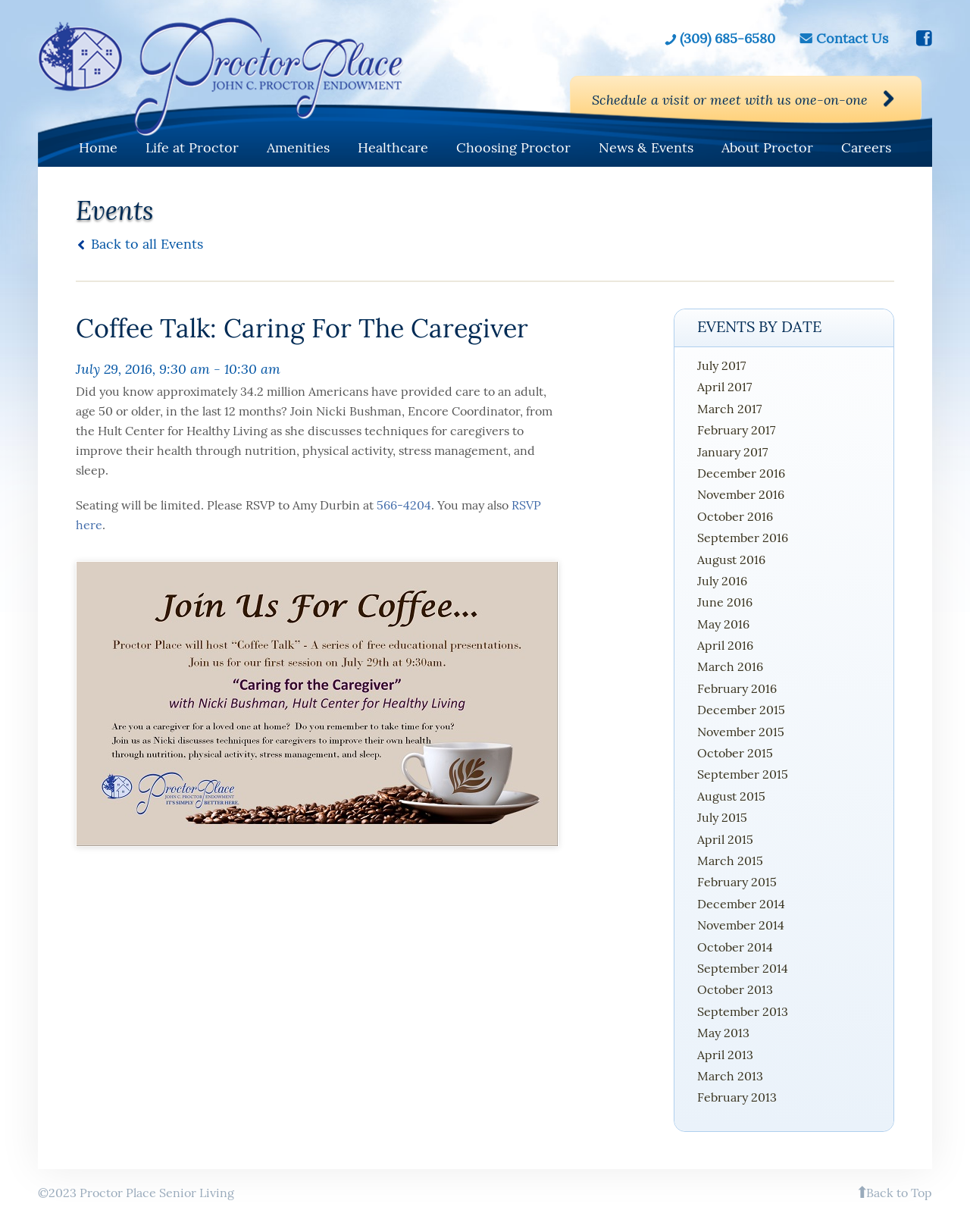From the webpage screenshot, predict the bounding box coordinates (top-left x, top-left y, bottom-right x, bottom-right y) for the UI element described here: February 2017

[0.719, 0.342, 0.898, 0.356]